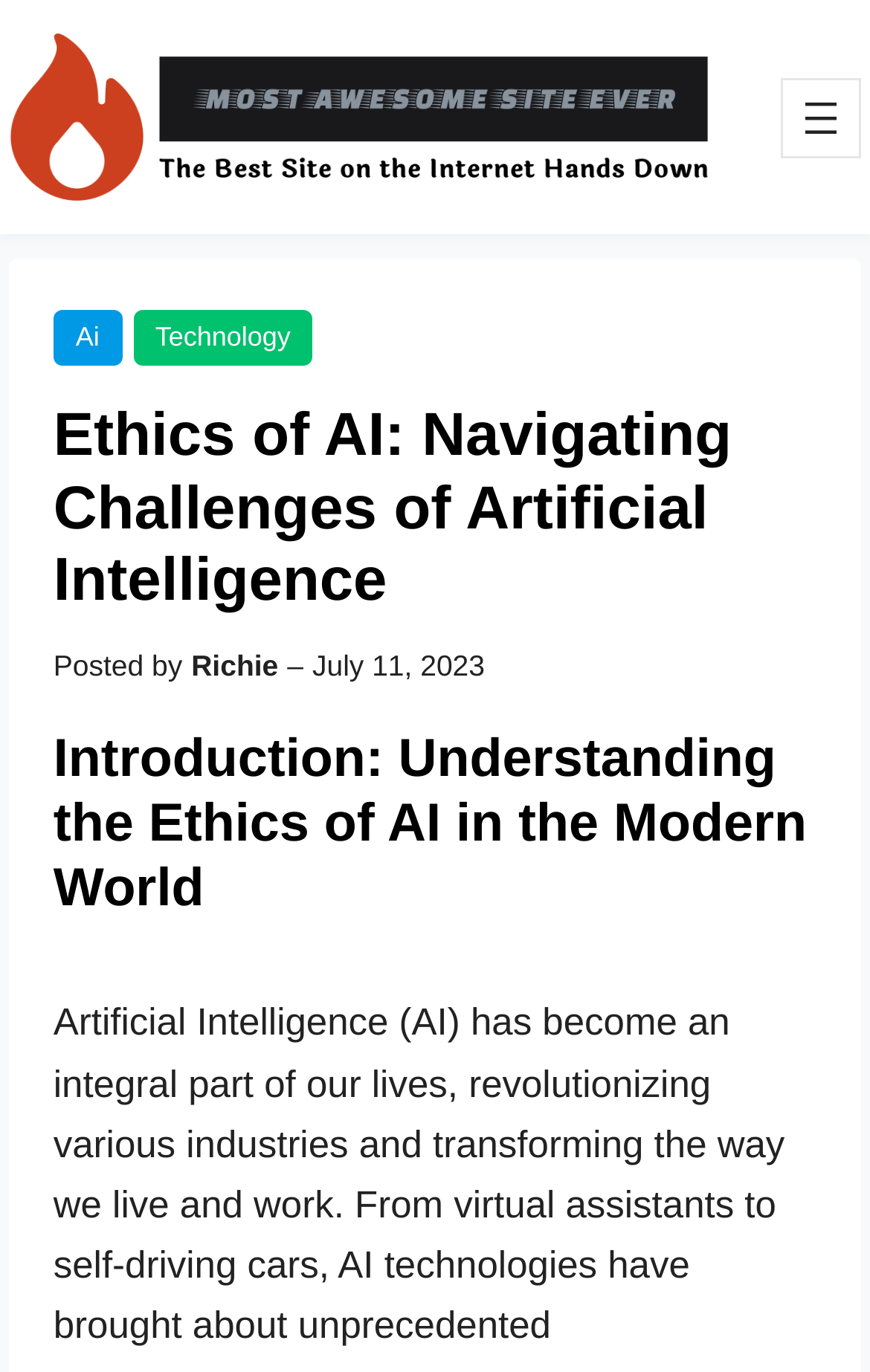What is the name of the author?
Using the image, answer in one word or phrase.

Richie